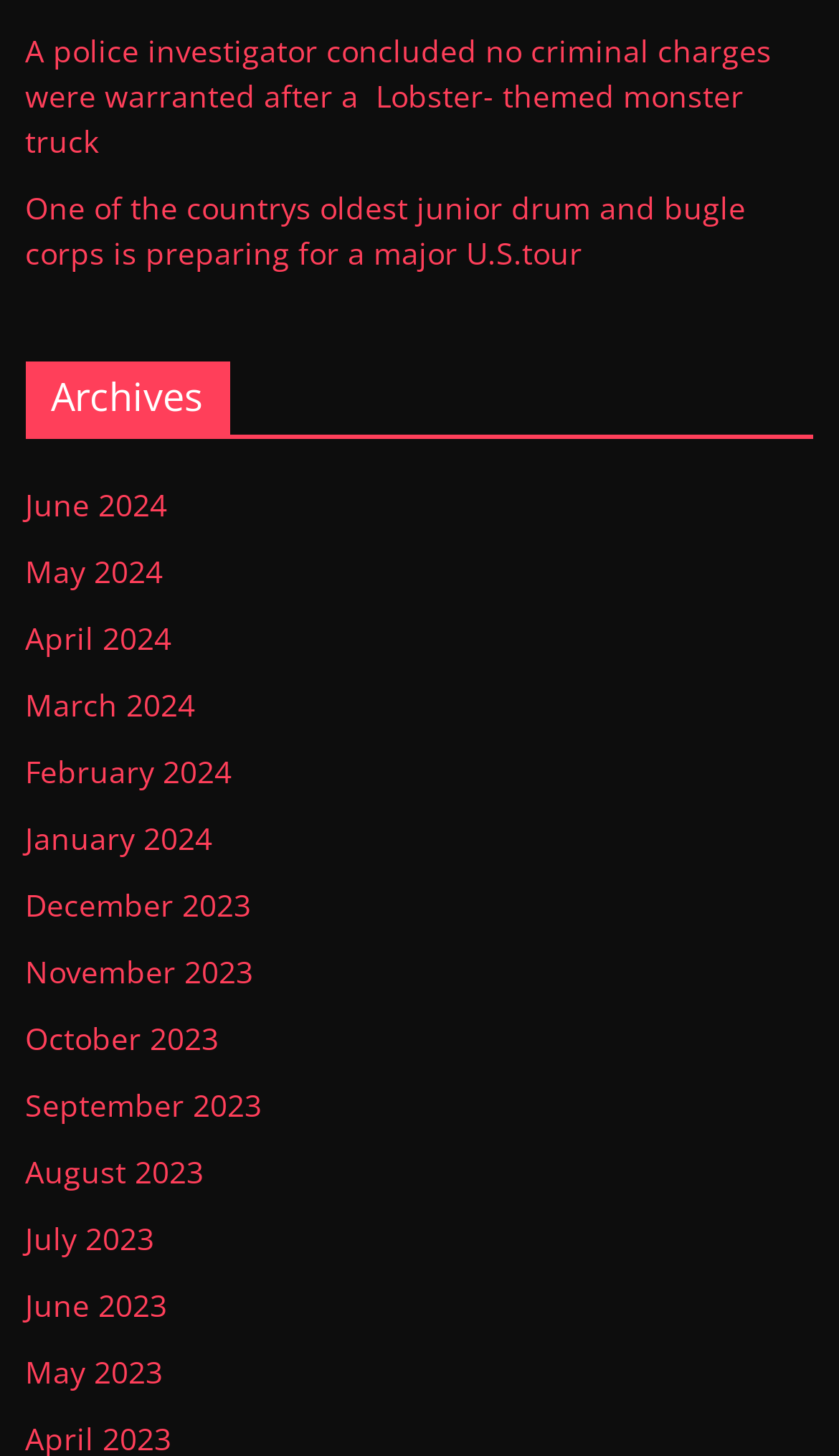Specify the bounding box coordinates of the area to click in order to execute this command: 'view news about a lobster-themed monster truck'. The coordinates should consist of four float numbers ranging from 0 to 1, and should be formatted as [left, top, right, bottom].

[0.03, 0.021, 0.92, 0.111]